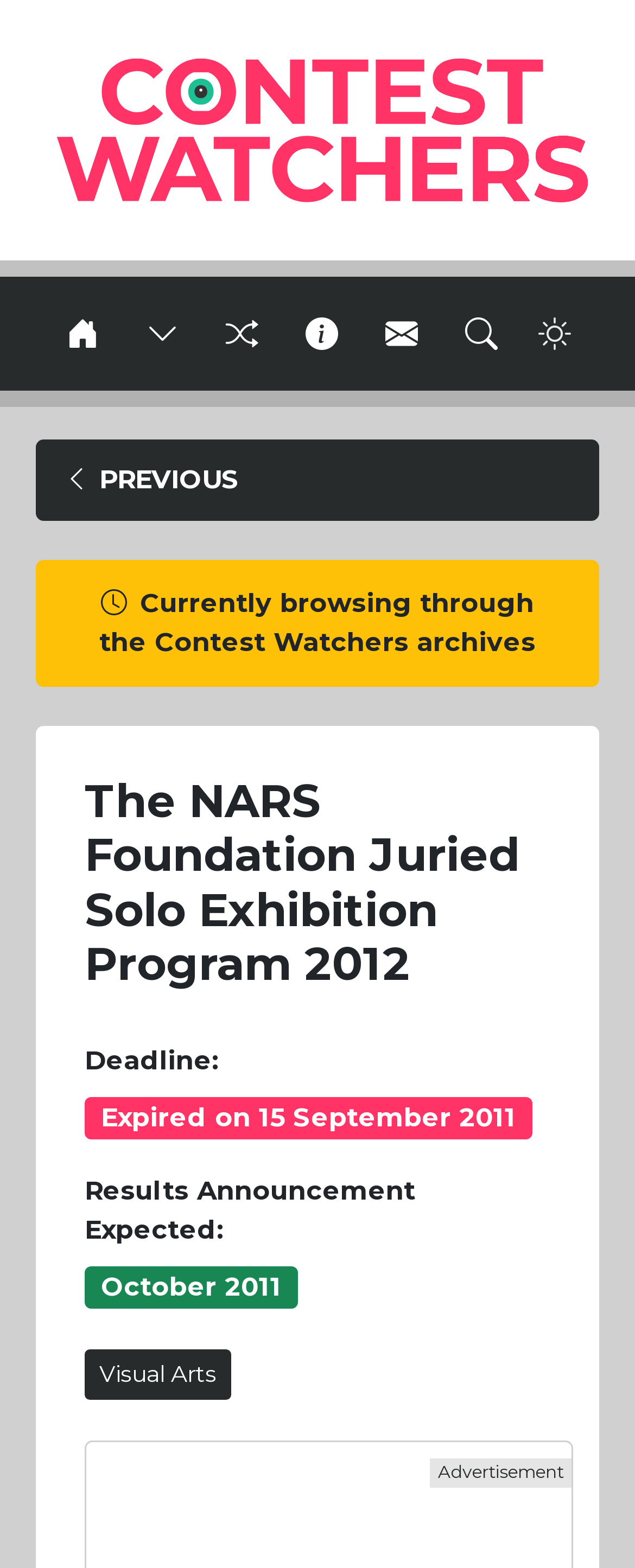Determine the bounding box coordinates of the clickable region to follow the instruction: "Go to Contest Watchers homepage".

[0.031, 0.072, 0.985, 0.091]